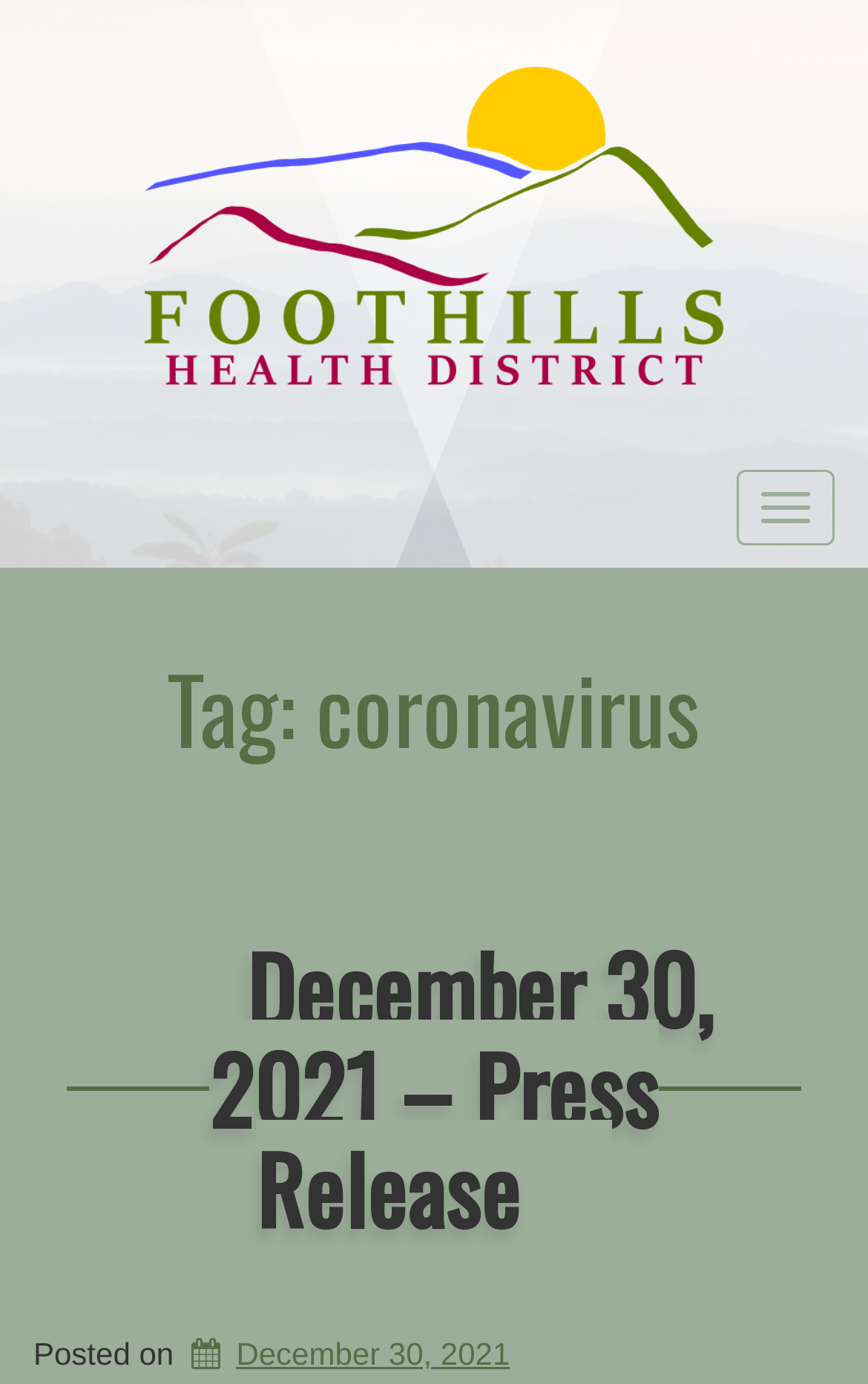What is the purpose of the button at the top right corner? From the image, respond with a single word or brief phrase.

Toggle navigation